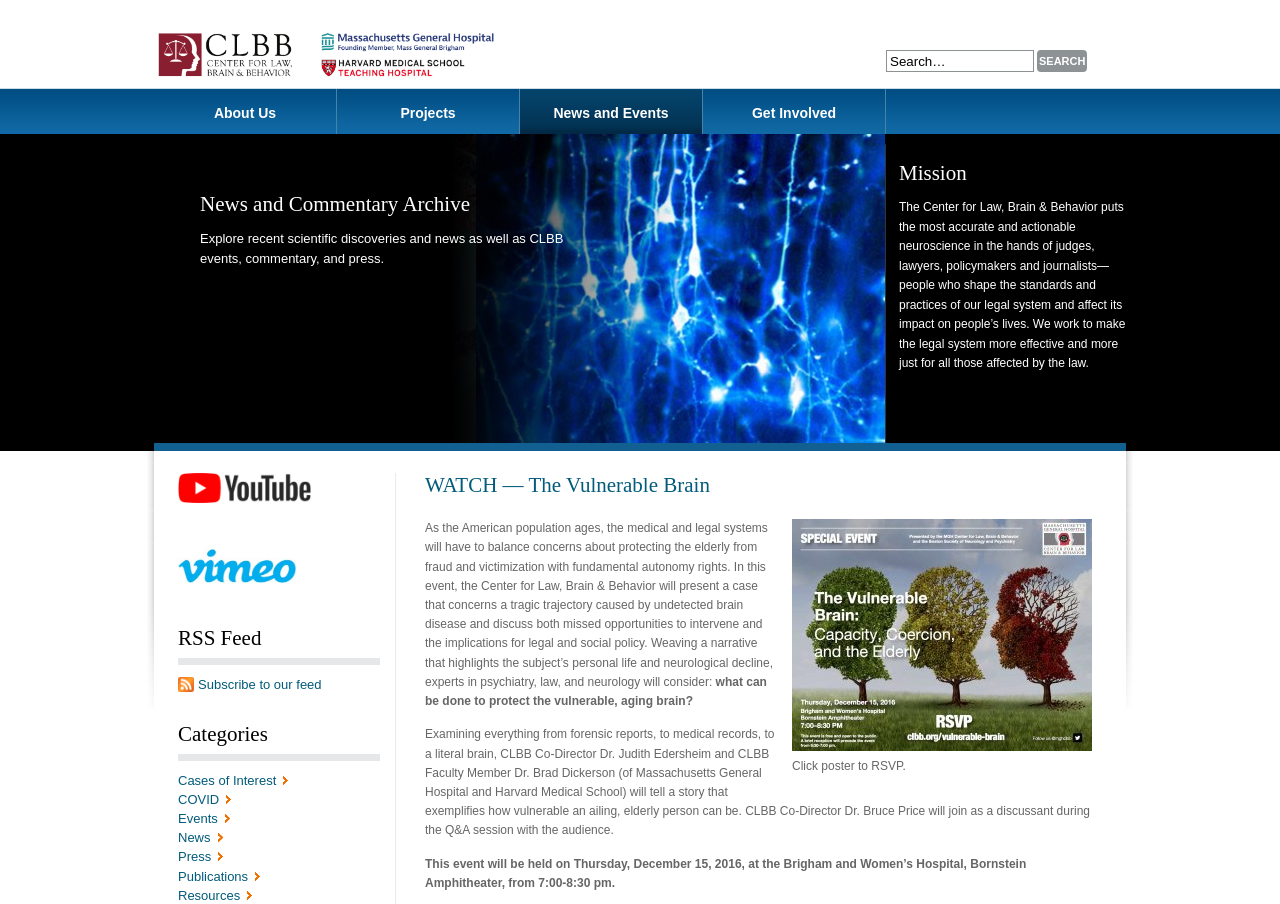What is the location of the event?
Provide a concise answer using a single word or phrase based on the image.

Brigham and Women’s Hospital